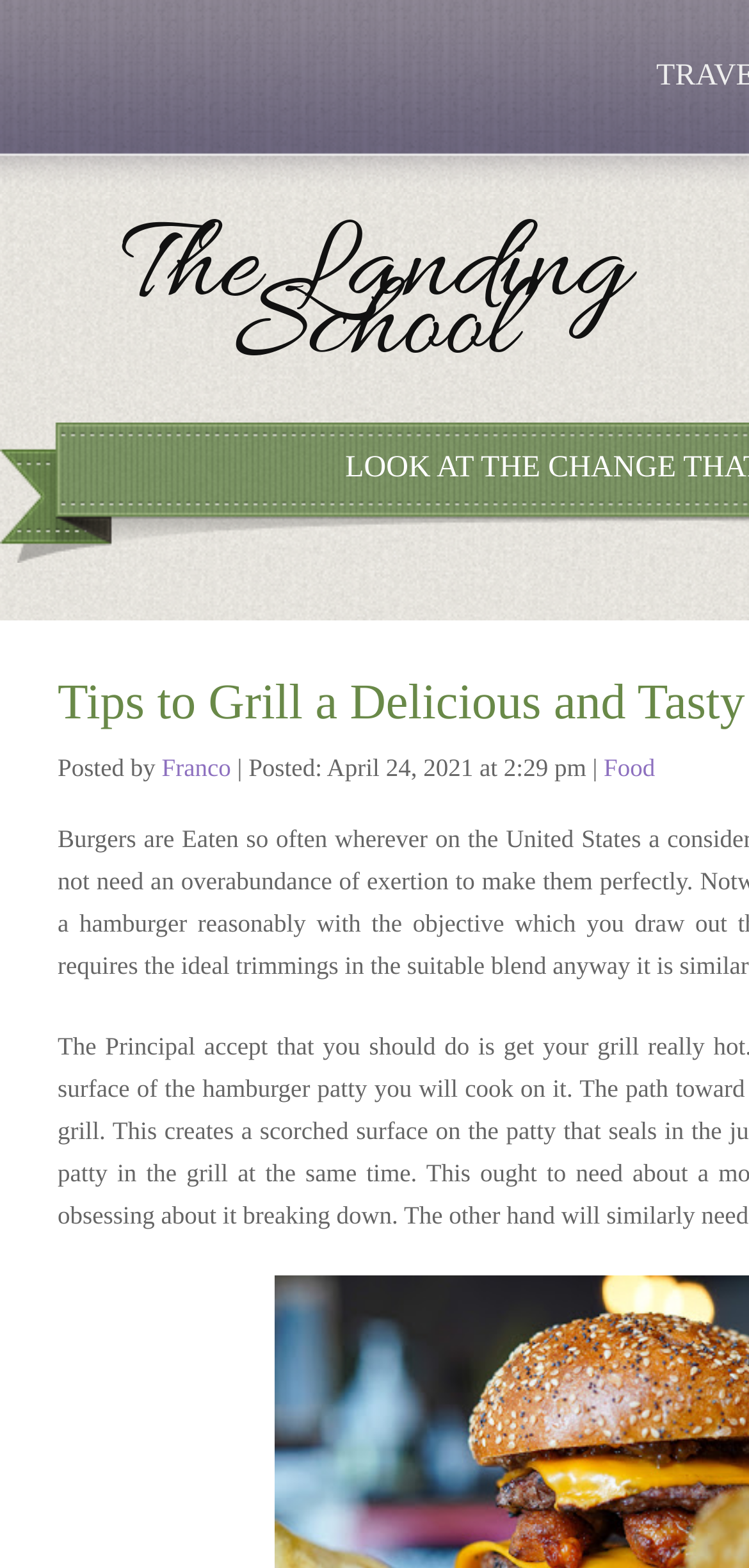Please answer the following question using a single word or phrase: 
What is the vertical position of the 'Posted by' text?

Above the posting information